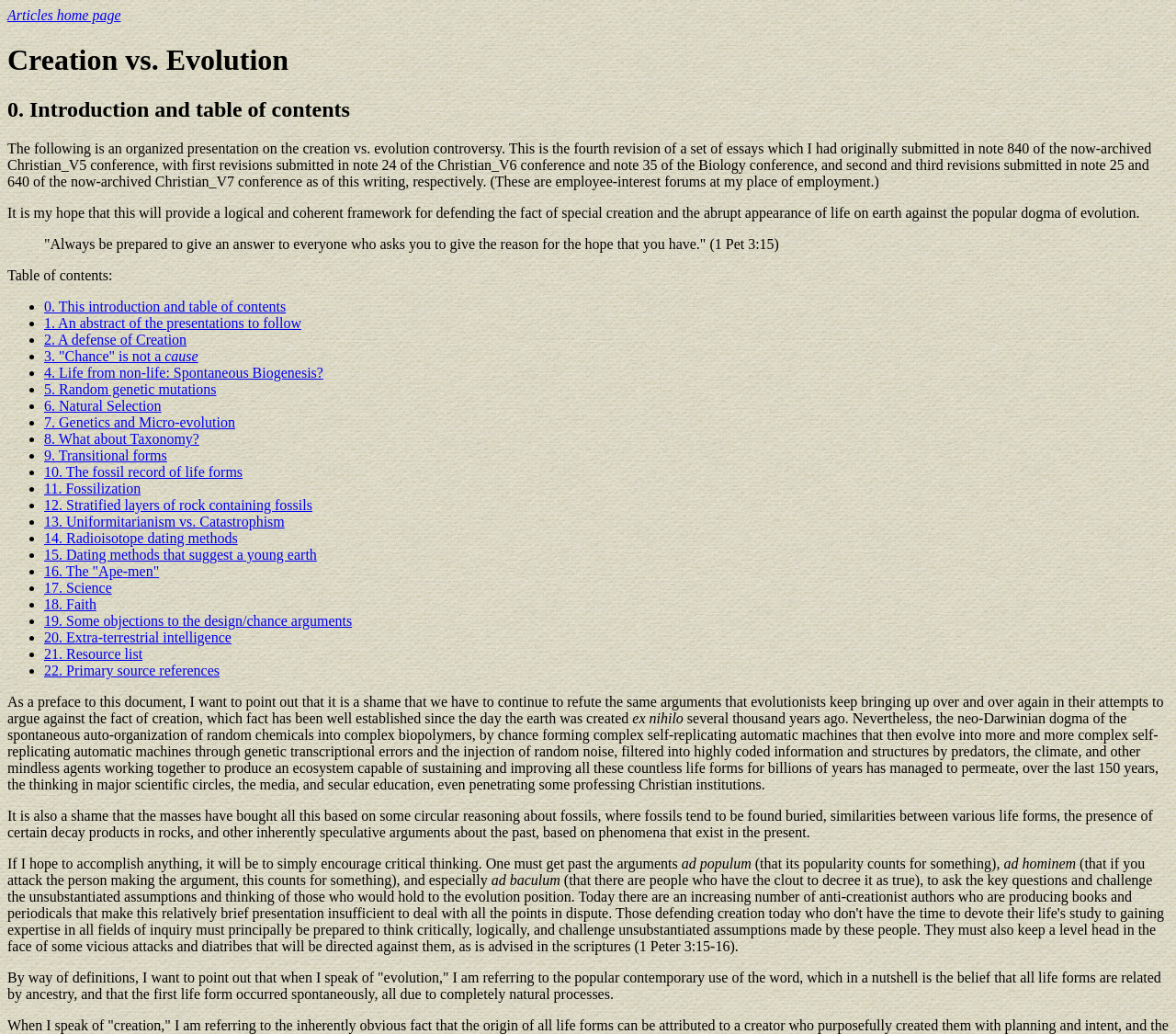Please identify the bounding box coordinates of the clickable region that I should interact with to perform the following instruction: "Go to '1. An abstract of the presentations to follow'". The coordinates should be expressed as four float numbers between 0 and 1, i.e., [left, top, right, bottom].

[0.038, 0.305, 0.256, 0.32]